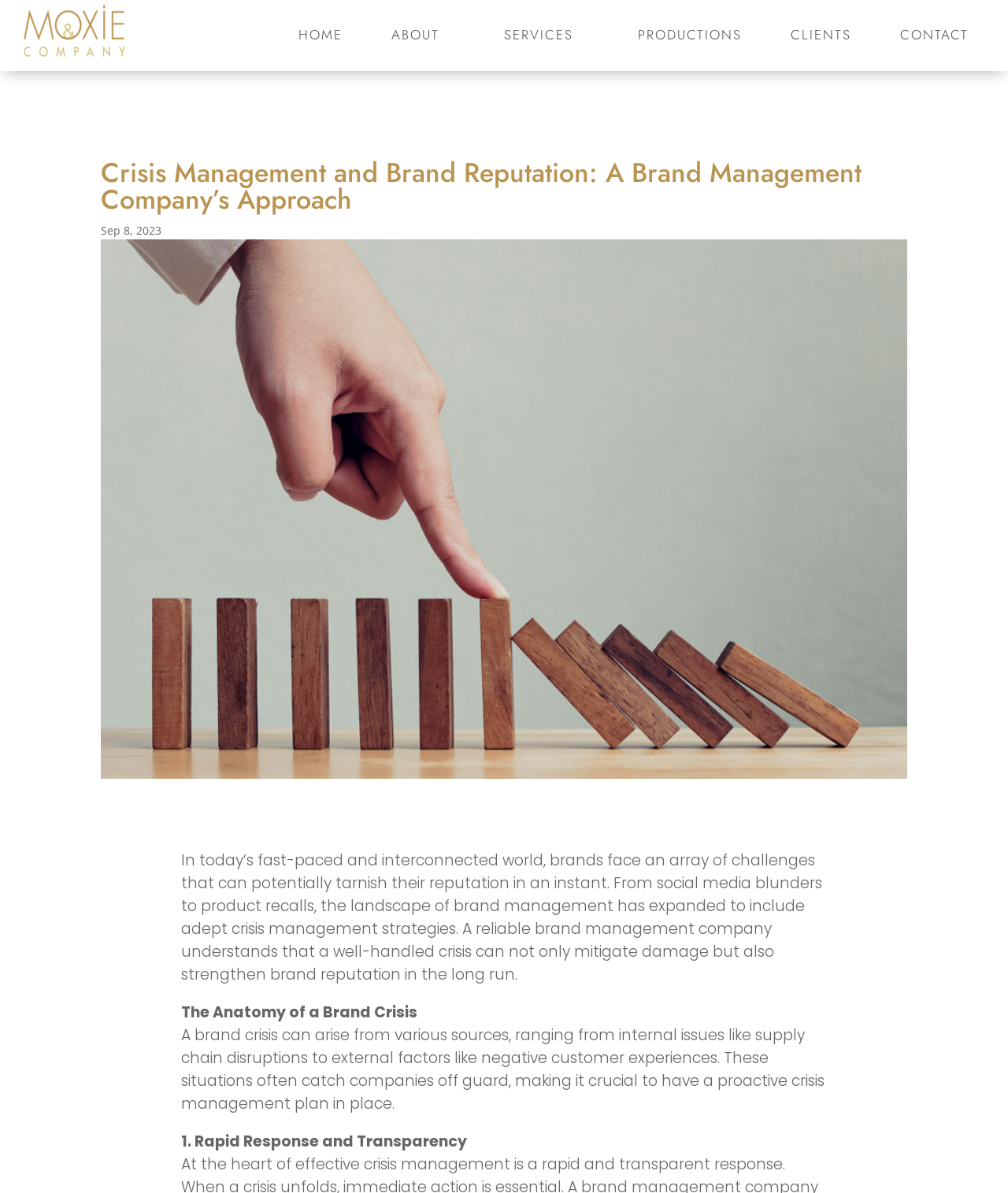Based on the provided description, "About", find the bounding box of the corresponding UI element in the screenshot.

[0.388, 0.004, 0.452, 0.034]